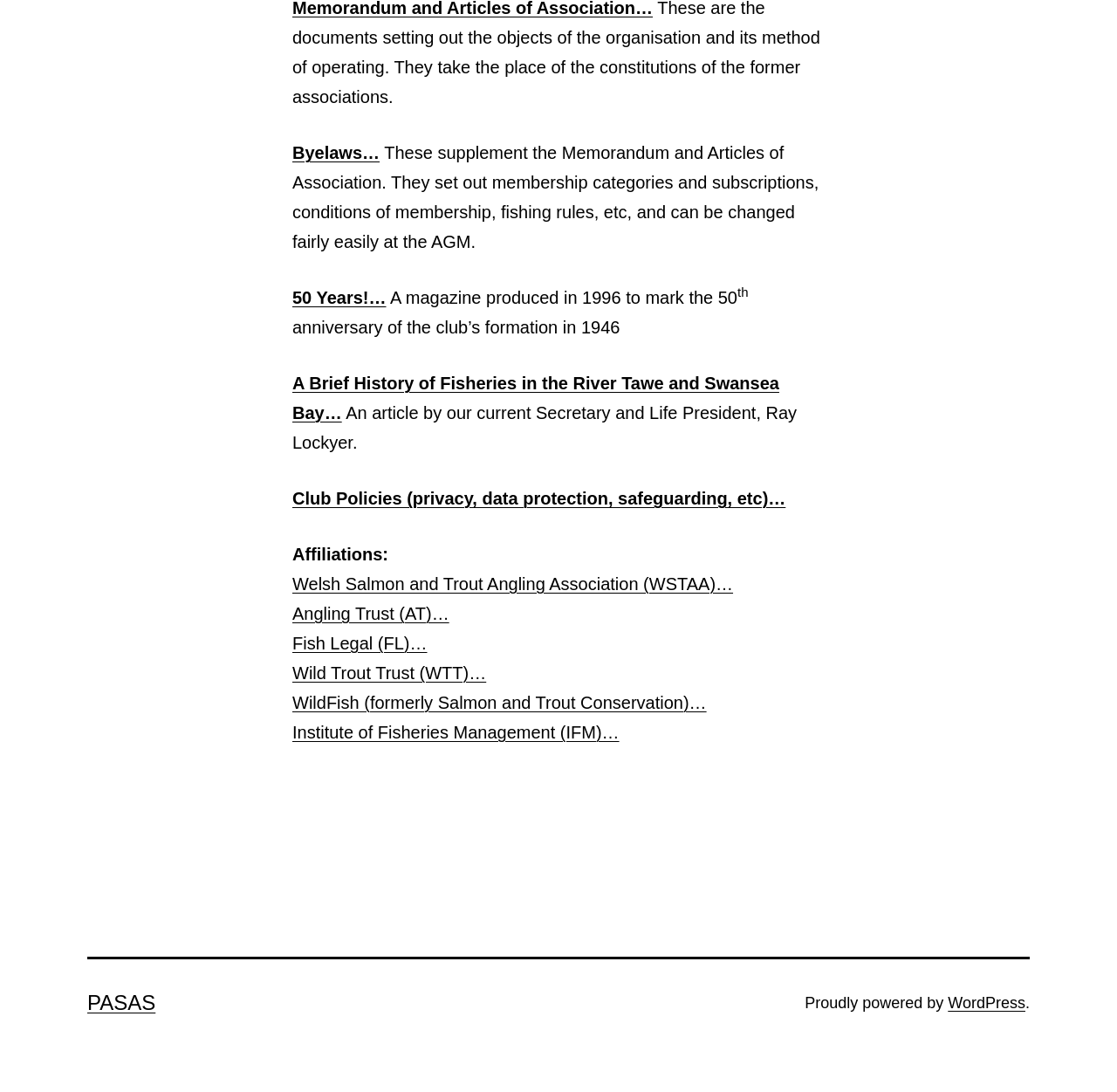Please give the bounding box coordinates of the area that should be clicked to fulfill the following instruction: "View Byelaws". The coordinates should be in the format of four float numbers from 0 to 1, i.e., [left, top, right, bottom].

[0.262, 0.131, 0.34, 0.149]